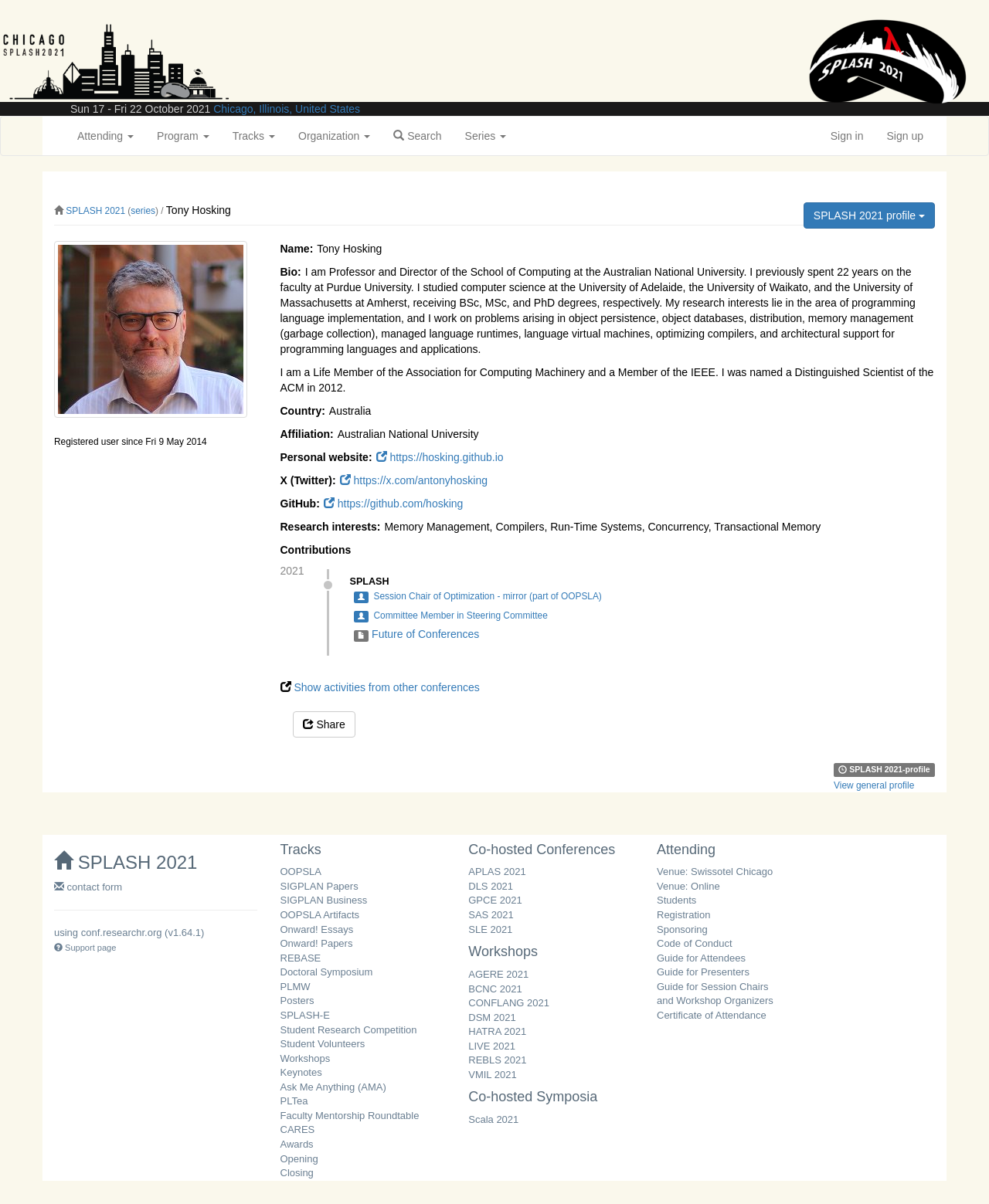Answer the question below in one word or phrase:
What is Tony Hosking's affiliation?

Australian National University